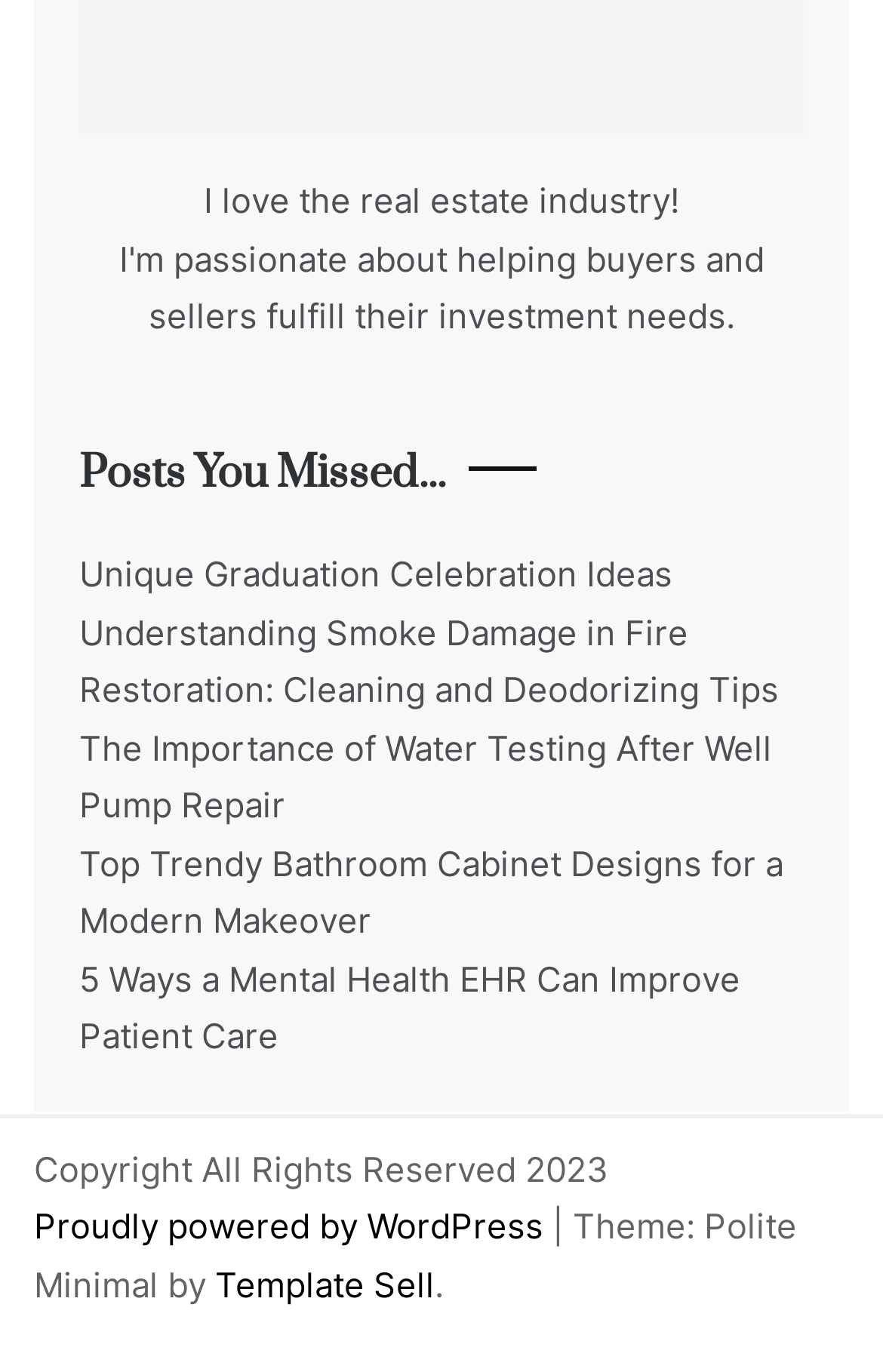How many static text elements are there in the footer section?
Provide a well-explained and detailed answer to the question.

I counted the number of static text elements in the footer section, which are 'Copyright All Rights Reserved 2023', '|', 'Theme: Polite Minimal by', and '.'.